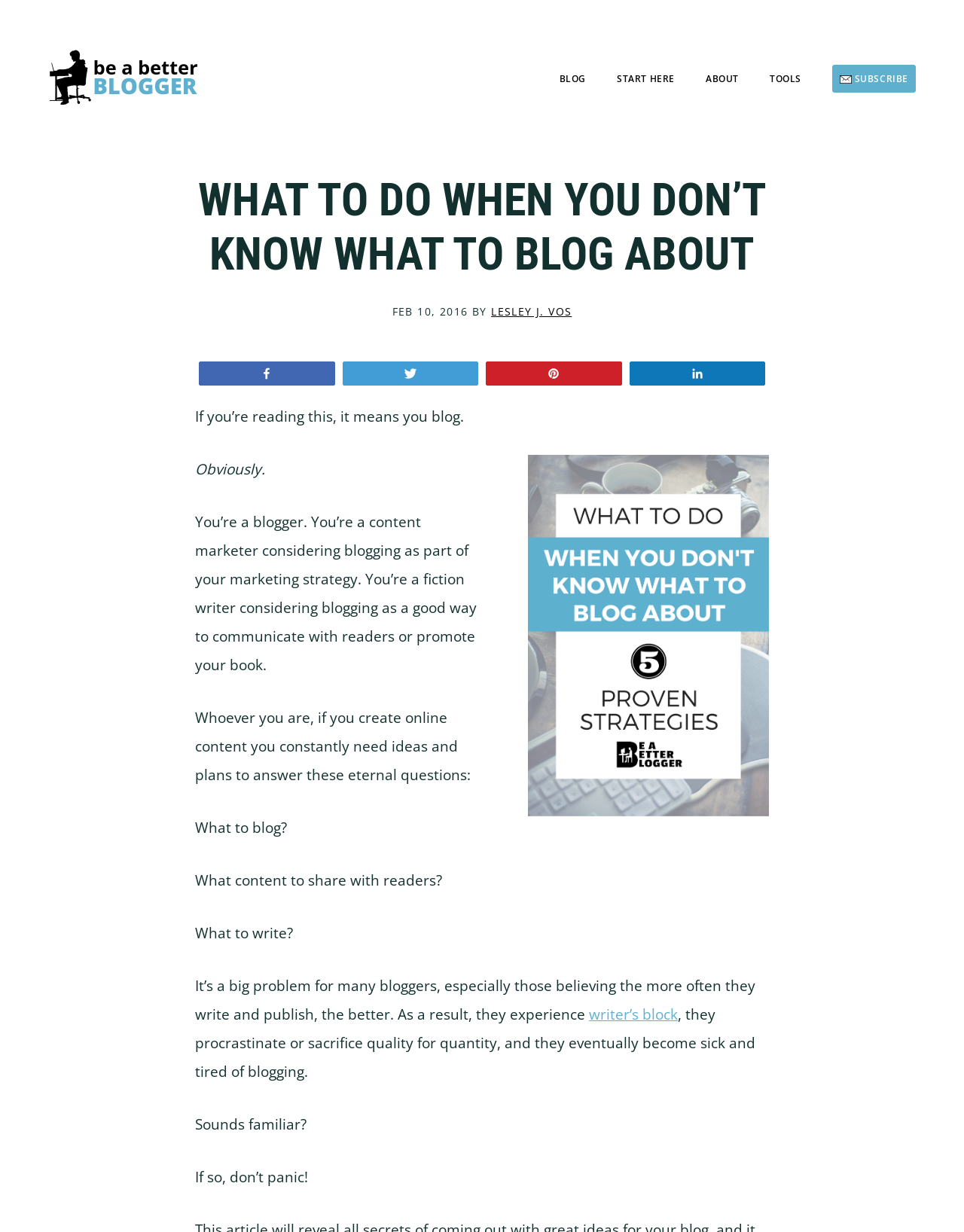Give a concise answer using only one word or phrase for this question:
What is the target audience of this blog post?

bloggers and content marketers